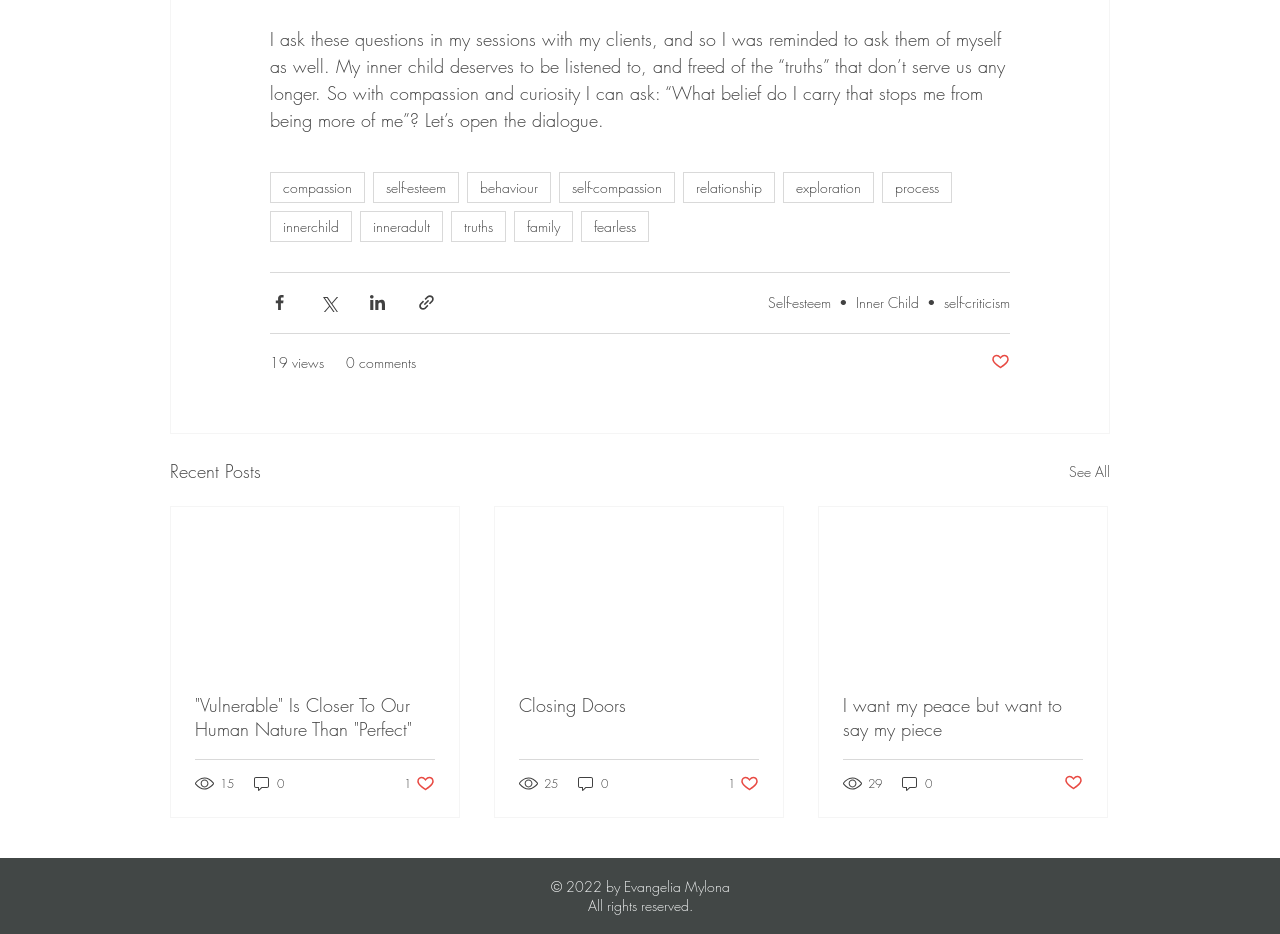How many articles are listed under 'Recent Posts'?
Please give a detailed and elaborate answer to the question based on the image.

Under the 'Recent Posts' heading, there are three articles listed, each with a title, views, and comments.